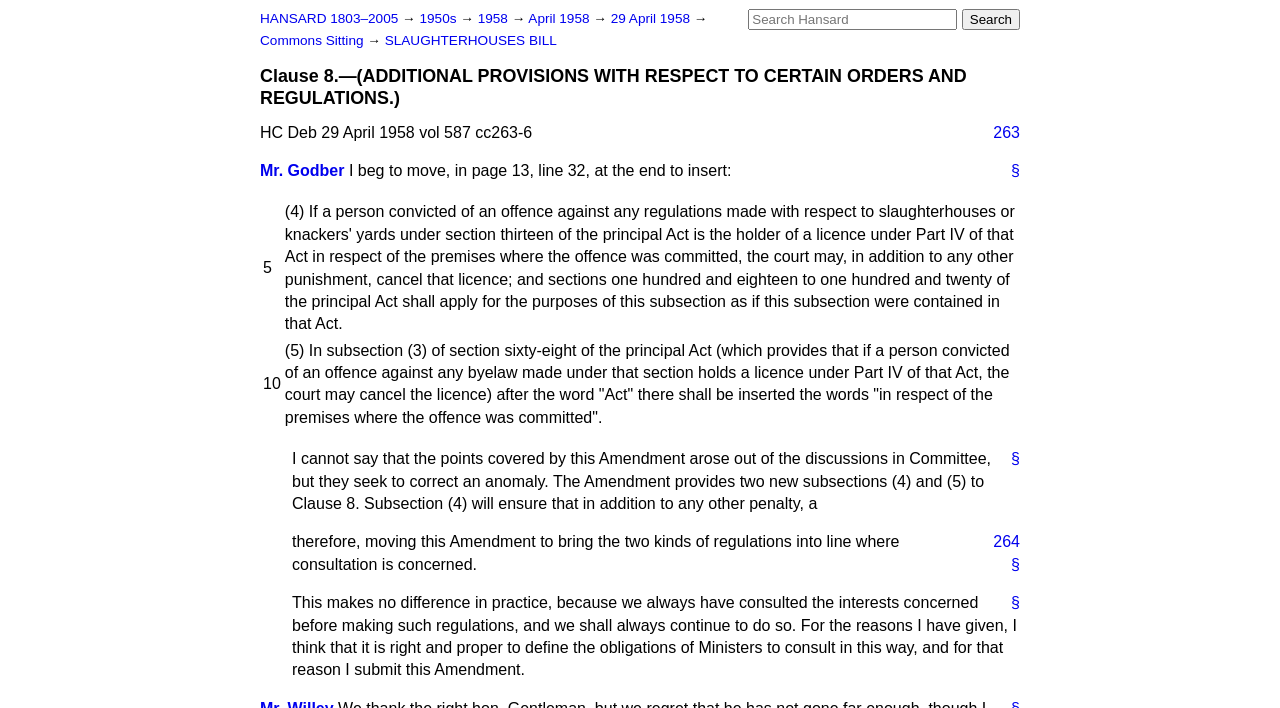Please determine the bounding box coordinates for the UI element described here. Use the format (top-left x, top-left y, bottom-right x, bottom-right y) with values bounded between 0 and 1: §

[0.777, 0.226, 0.797, 0.258]